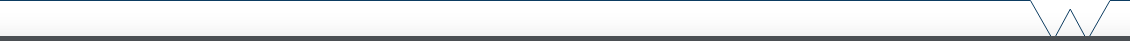Explain the details of the image comprehensively.

The image accompanying the text about the "Young Researchers’ Meeting & Football Social" likely serves as a visual representation of community engagement within the Statistics Department at the University of Warwick. Positioned below the main content, it highlights the welcoming nature of the events, inviting attendees to participate in both the research meetings and football social sessions. The image symbolizes the collaborative spirit and social opportunities for PhD students, PostDocs, and staff, underscoring an inclusive environment where no prior experience is required to join in the activities. The footer of the webpage contains important contact information for further inquiries, reinforcing the accessibility of the department's offerings.